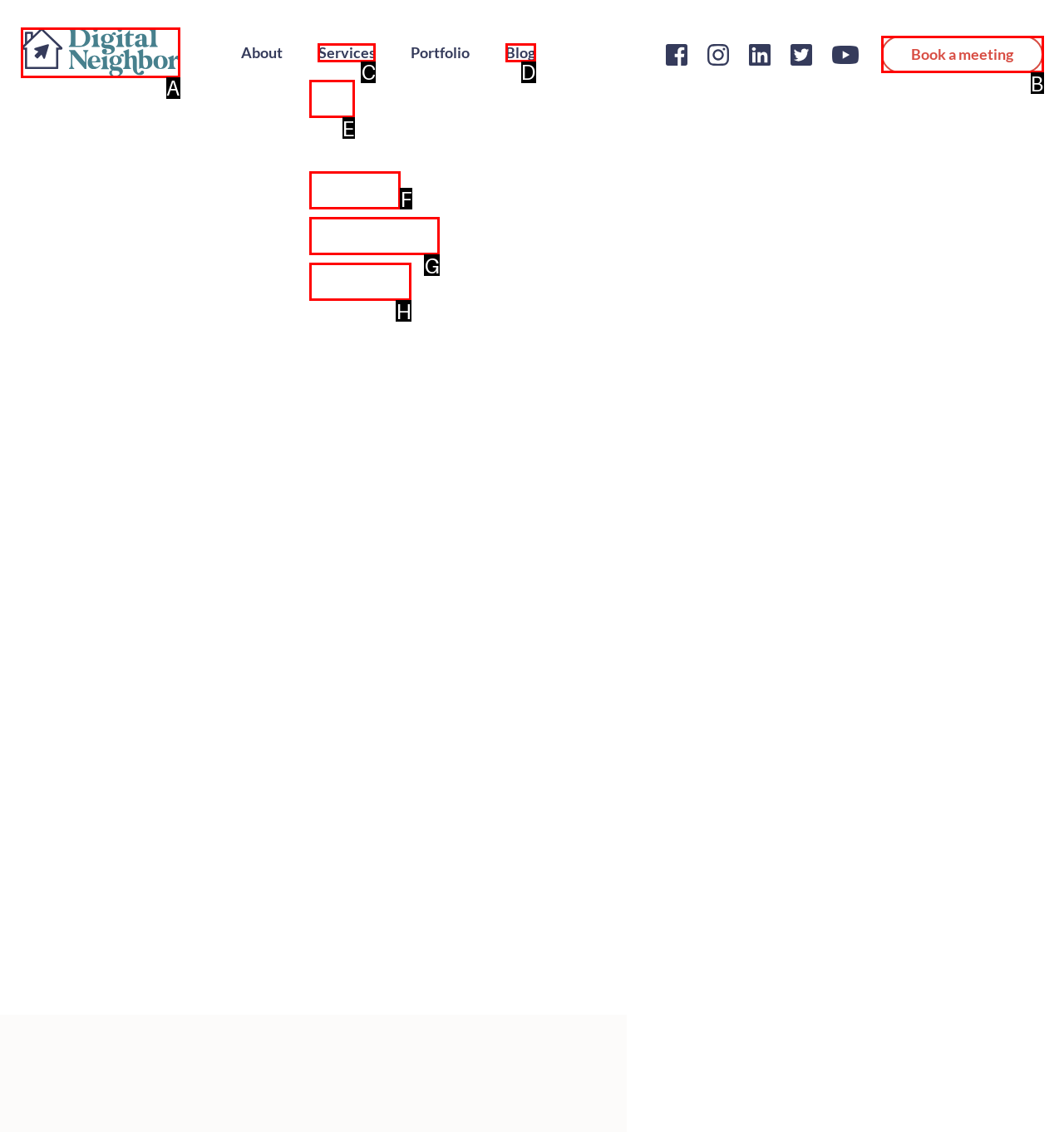From the given options, indicate the letter that corresponds to the action needed to complete this task: Click on the 'SEO' link. Respond with only the letter.

E